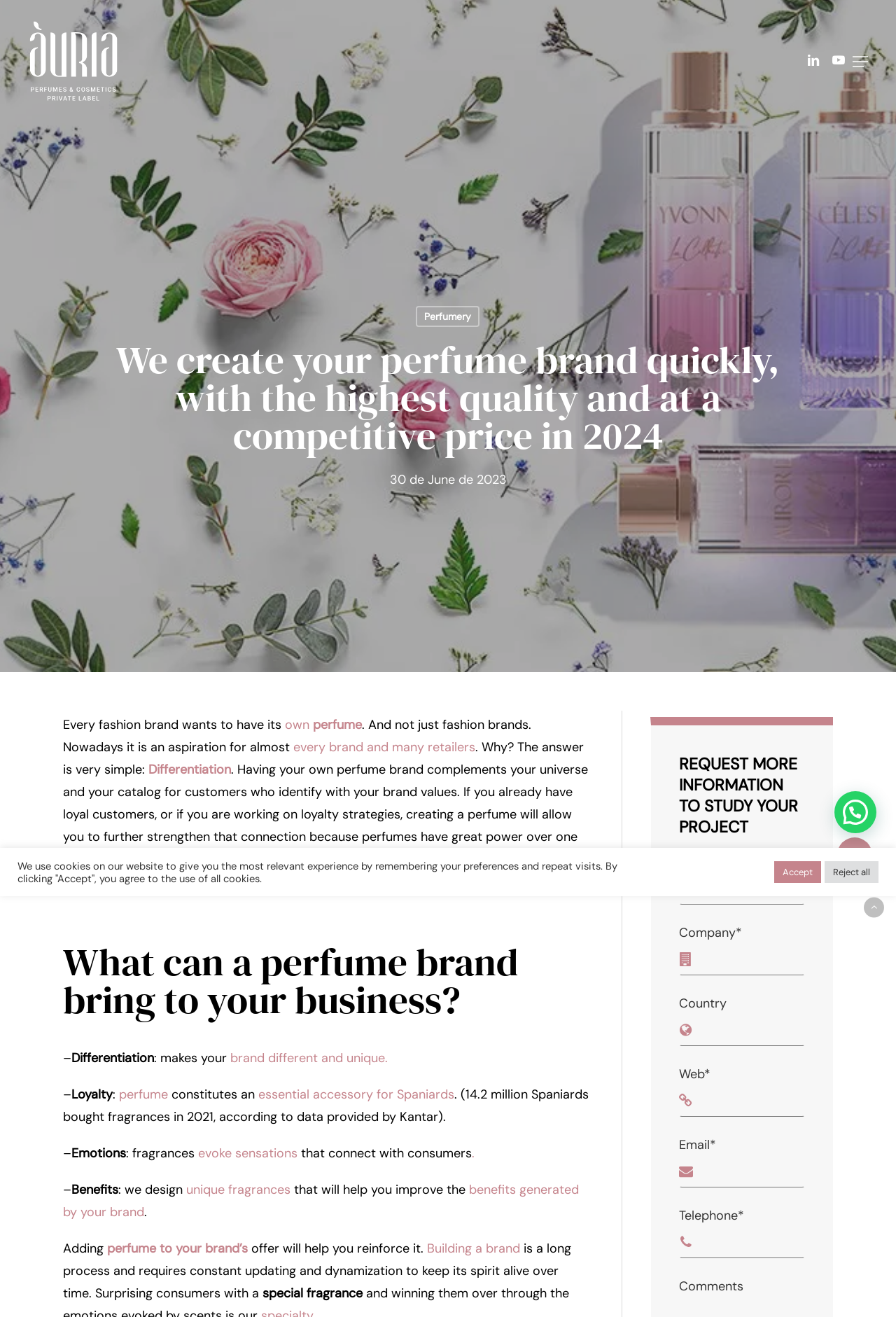Provide a brief response in the form of a single word or phrase:
What is the main purpose of the webpage?

Create perfume brand